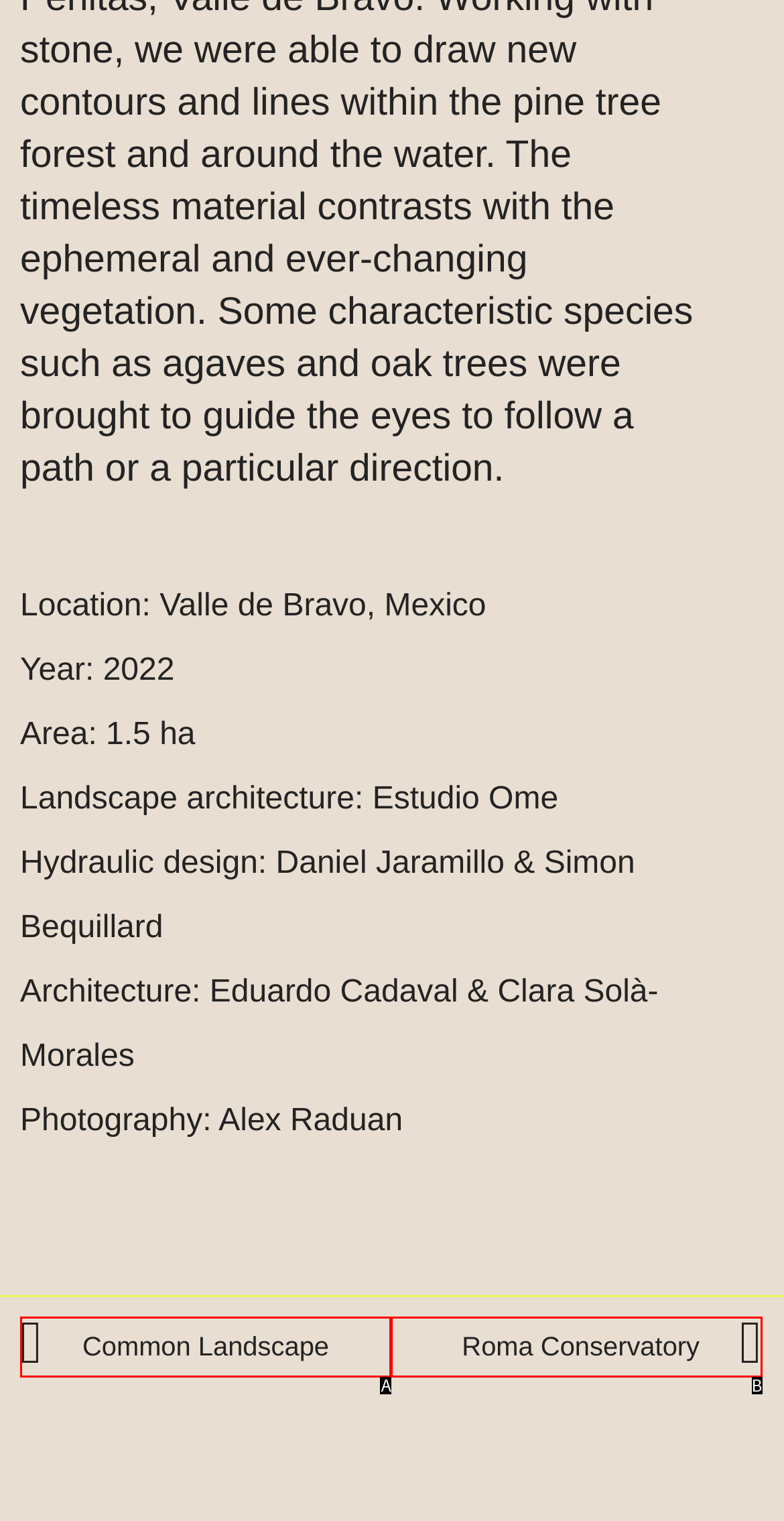Examine the description: Roma ConservatoryNext and indicate the best matching option by providing its letter directly from the choices.

B